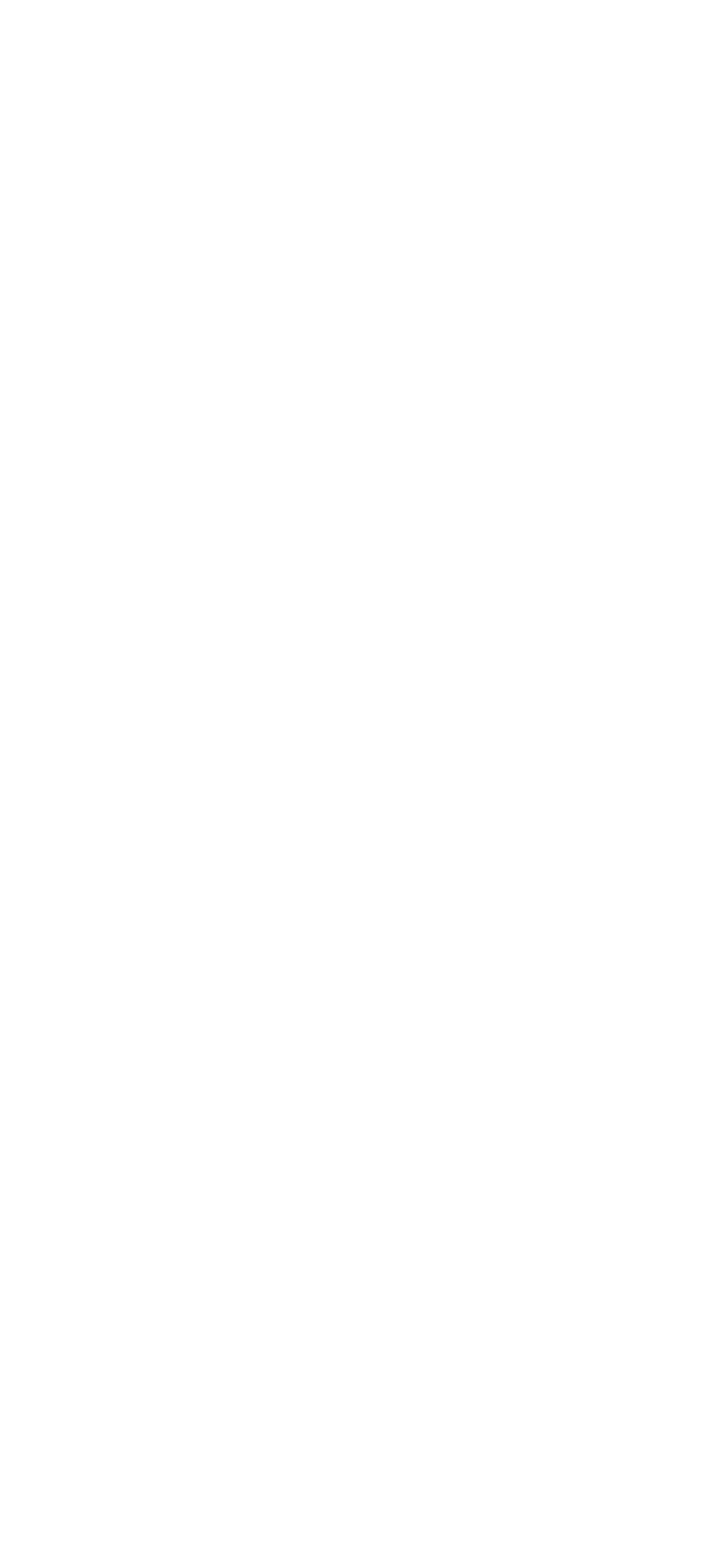Use a single word or phrase to respond to the question:
What is the company name displayed on the webpage?

AB Agri